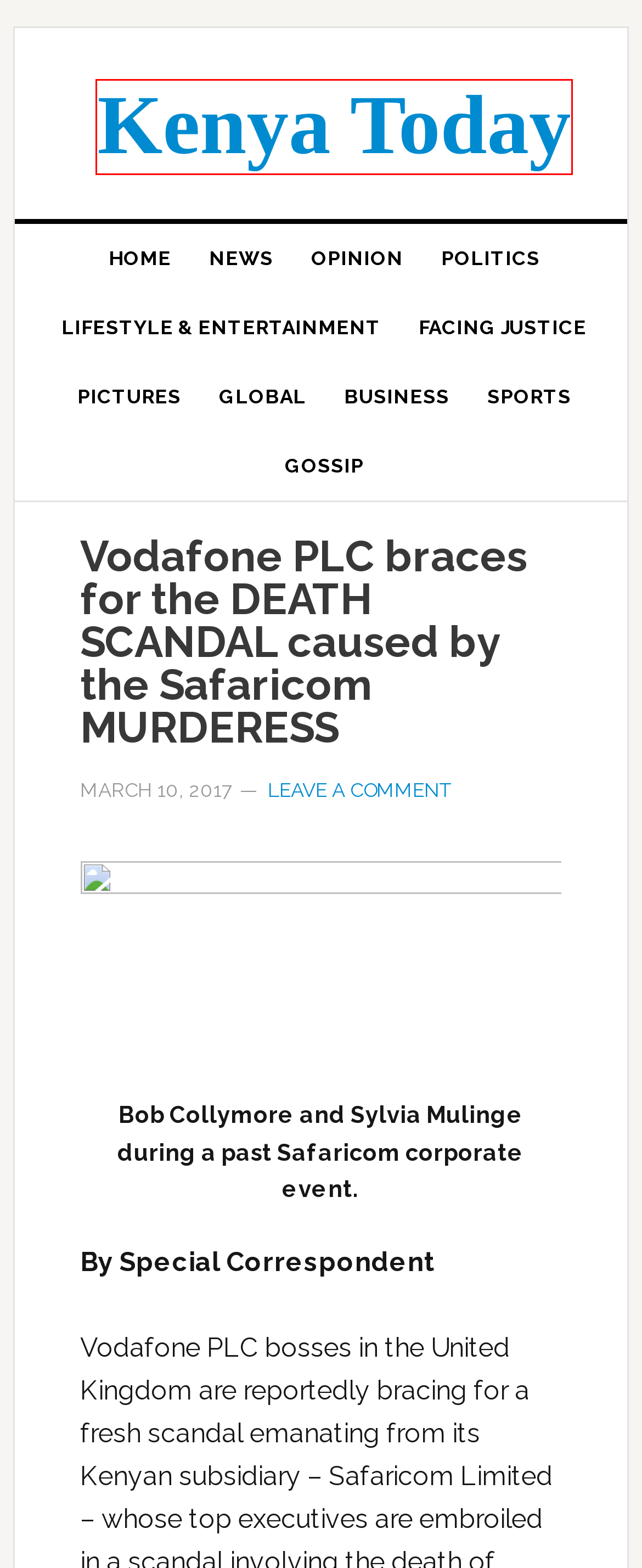Take a look at the provided webpage screenshot featuring a red bounding box around an element. Select the most appropriate webpage description for the page that loads after clicking on the element inside the red bounding box. Here are the candidates:
A. Facing Justice Archives | Kenya Today
B. Business Archives | Kenya Today
C. Global Archives | Kenya Today
D. Opinion Archives | Kenya Today
E. Lifestyle & entertainment Archives | Kenya Today
F. Pictures Archives | Kenya Today
G. Kenya News, analysis and in-depth reports | Kenya Today
H. Gossip Archives | Kenya Today

G